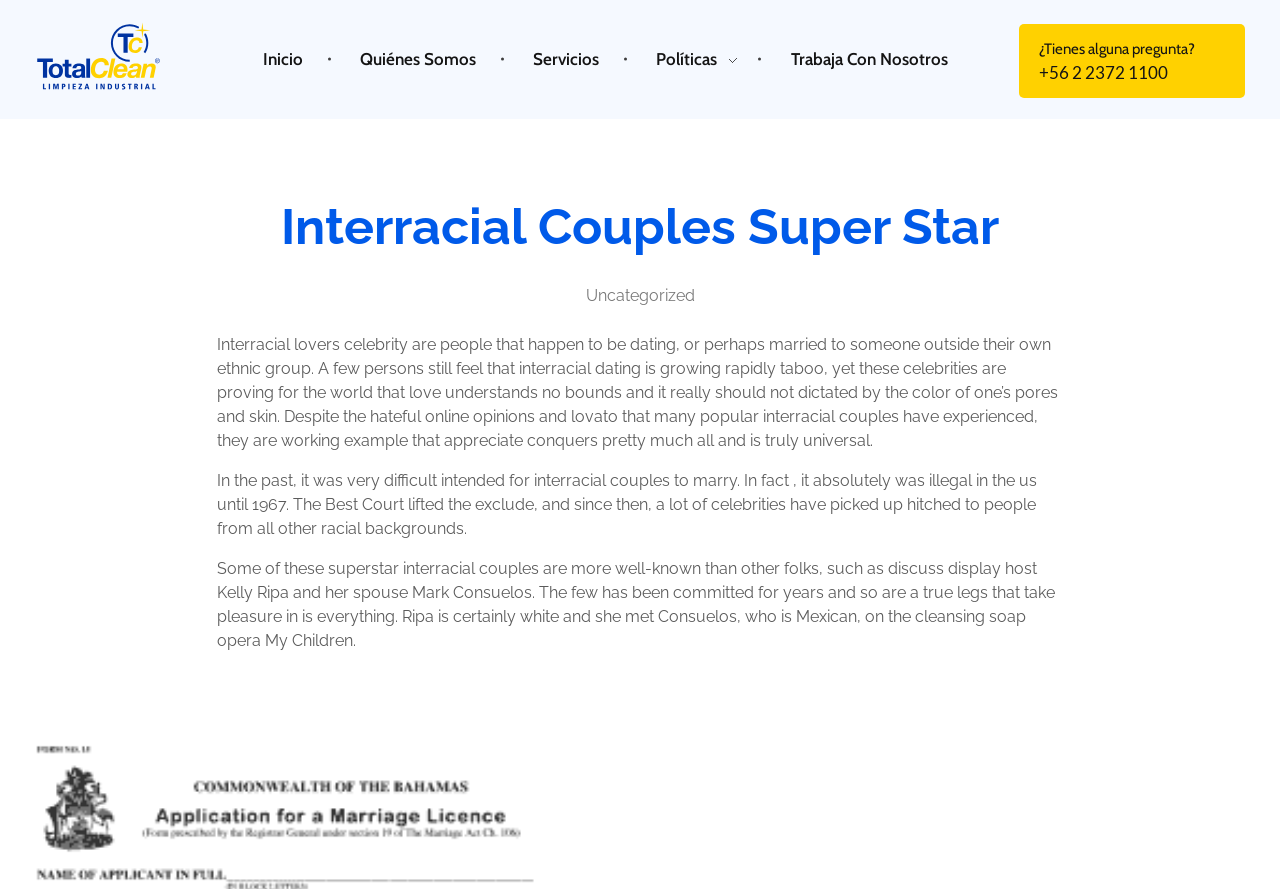Who is Kelly Ripa's husband?
Answer the question using a single word or phrase, according to the image.

Mark Consuelos